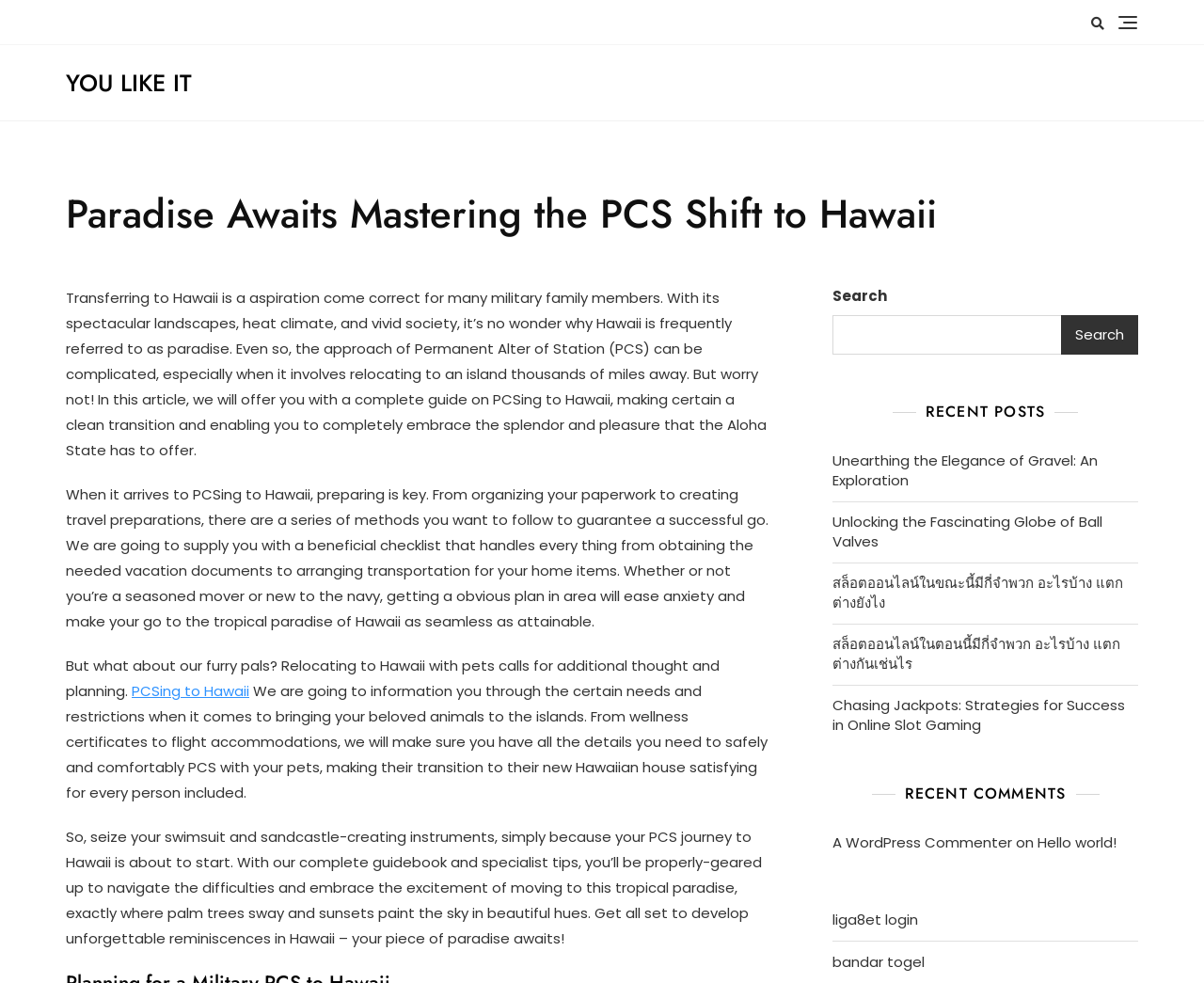What type of content is listed under 'RECENT COMMENTS'?
From the image, respond using a single word or phrase.

Comments on an article